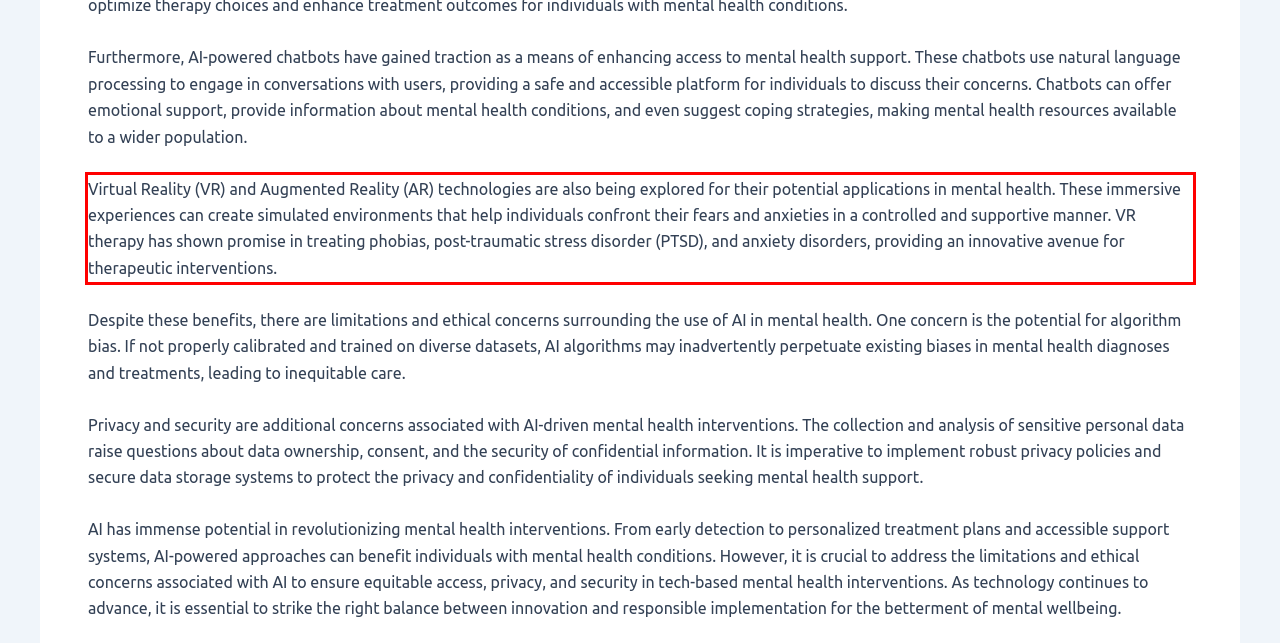Identify and extract the text within the red rectangle in the screenshot of the webpage.

Virtual Reality (VR) and Augmented Reality (AR) technologies are also being explored for their potential applications in mental health. These immersive experiences can create simulated environments that help individuals confront their fears and anxieties in a controlled and supportive manner. VR therapy has shown promise in treating phobias, post-traumatic stress disorder (PTSD), and anxiety disorders, providing an innovative avenue for therapeutic interventions.